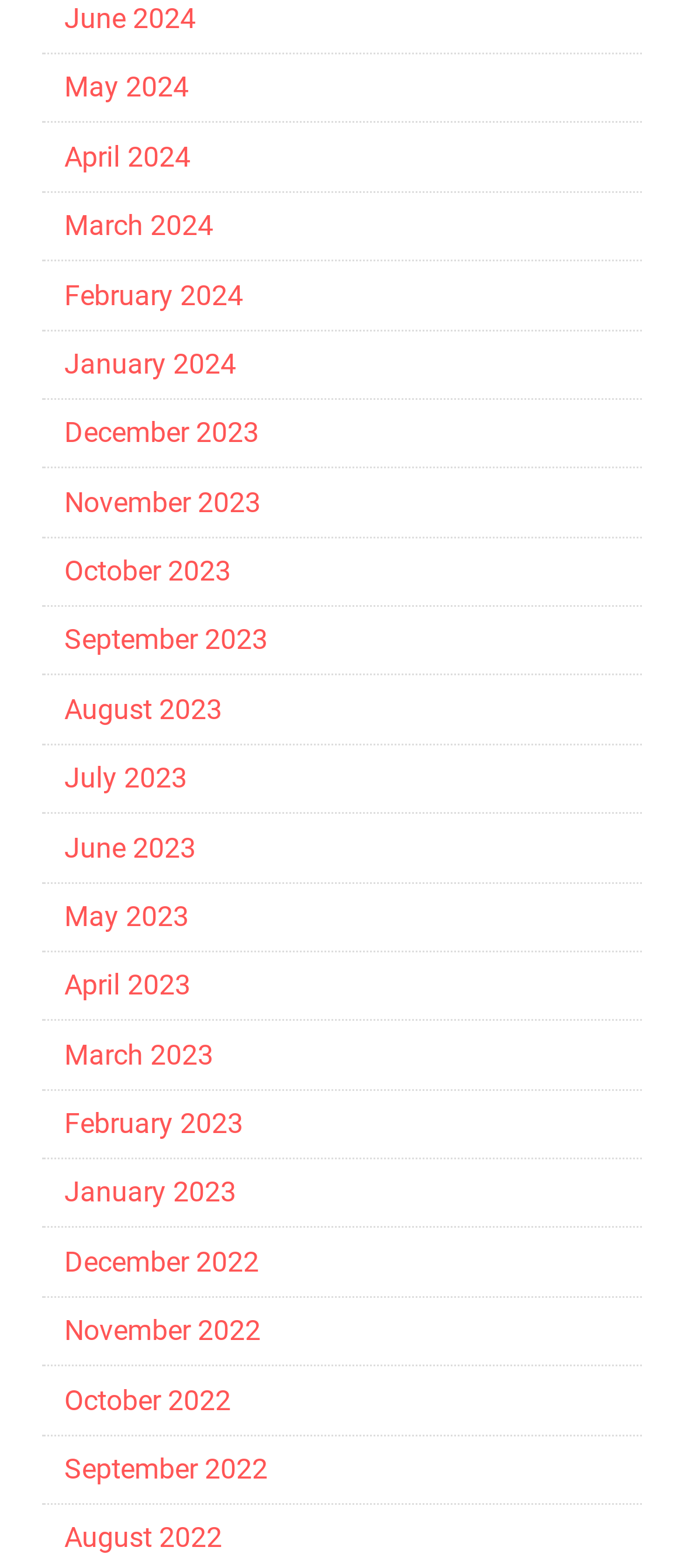Please identify the bounding box coordinates of the element I should click to complete this instruction: 'check March 2024'. The coordinates should be given as four float numbers between 0 and 1, like this: [left, top, right, bottom].

[0.094, 0.133, 0.312, 0.155]